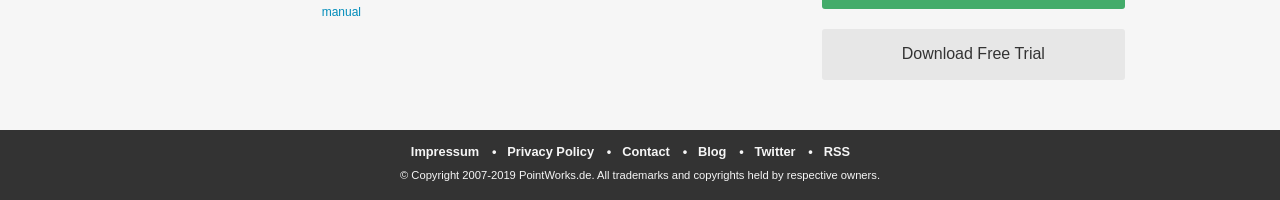Identify the bounding box of the UI component described as: "Privacy Policy".

[0.396, 0.479, 0.483, 0.954]